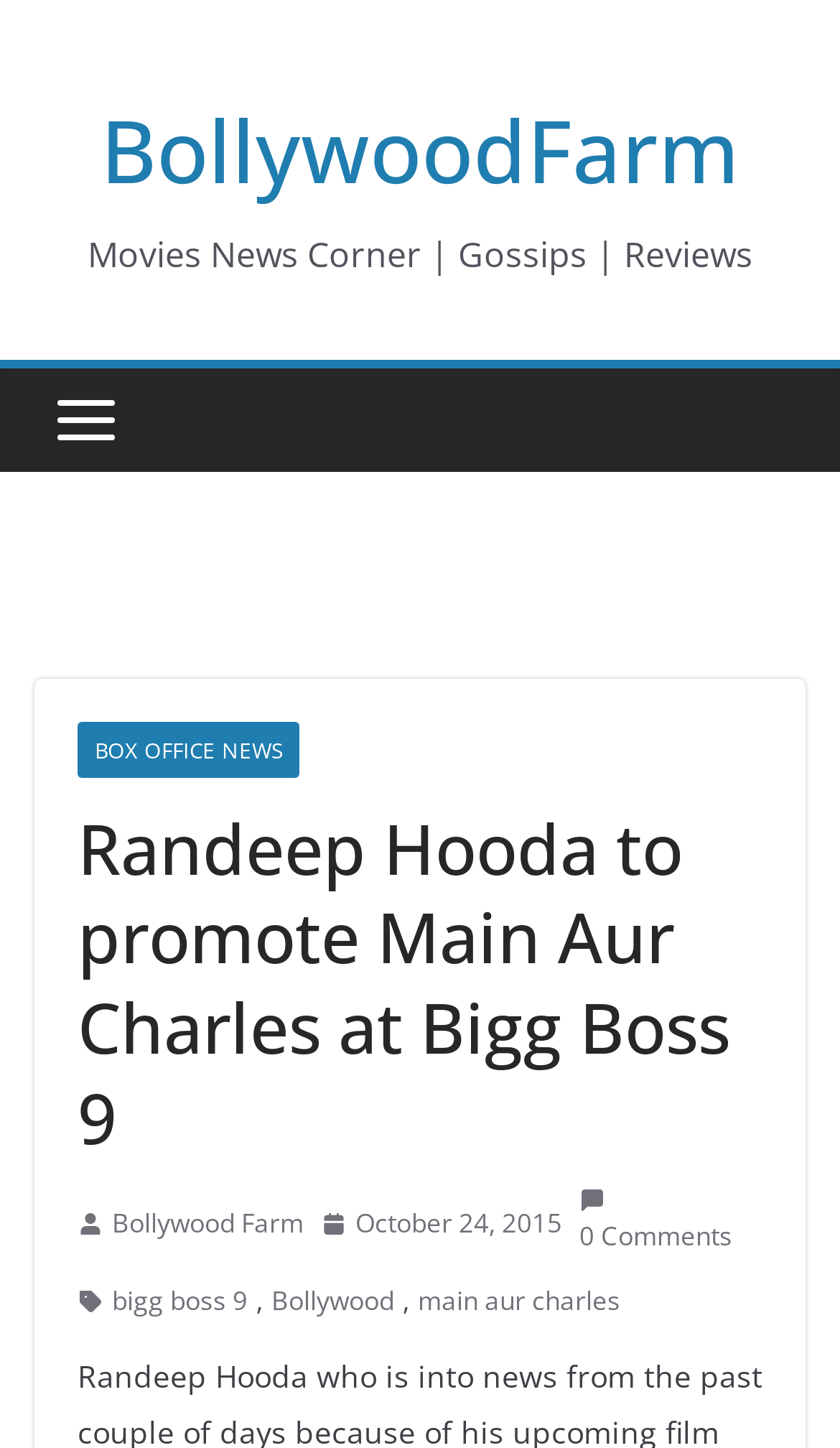Extract the primary heading text from the webpage.

Randeep Hooda to promote Main Aur Charles at Bigg Boss 9